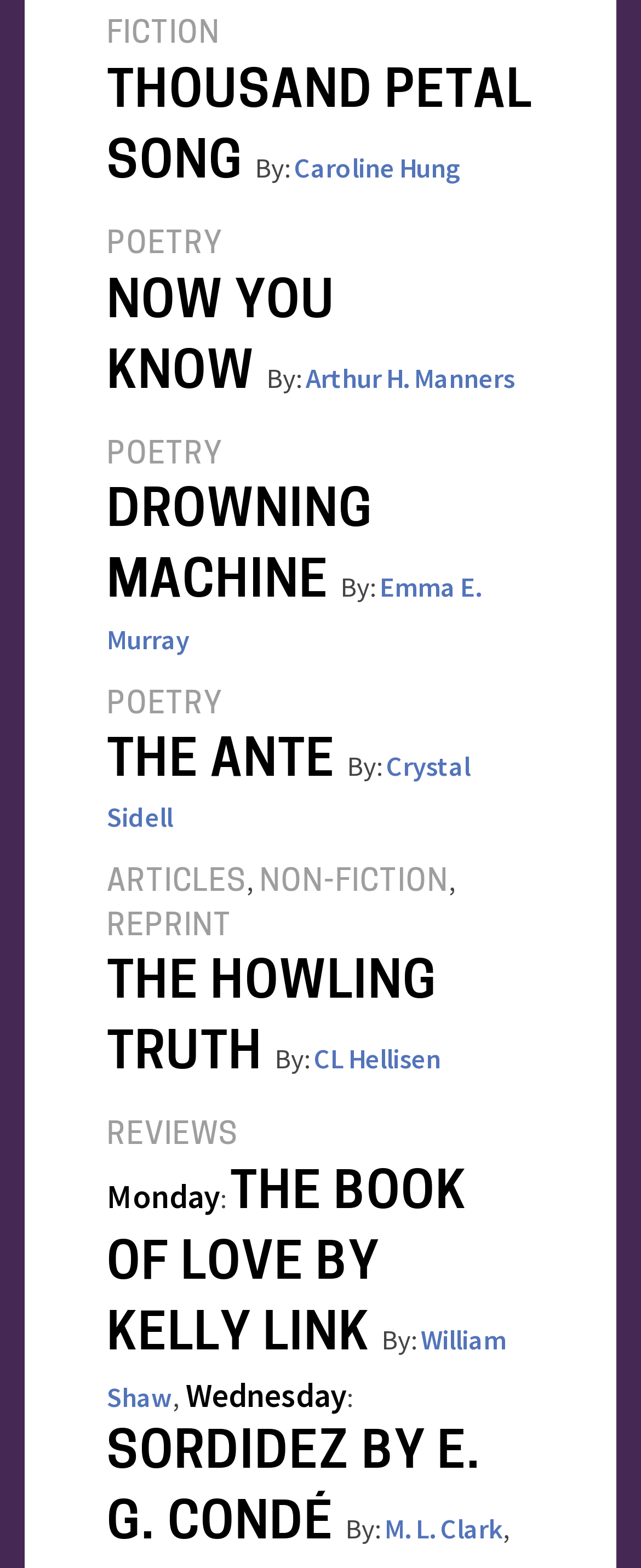Identify the bounding box coordinates for the region to click in order to carry out this instruction: "Read THOUSAND PETAL SONG". Provide the coordinates using four float numbers between 0 and 1, formatted as [left, top, right, bottom].

[0.167, 0.044, 0.831, 0.122]